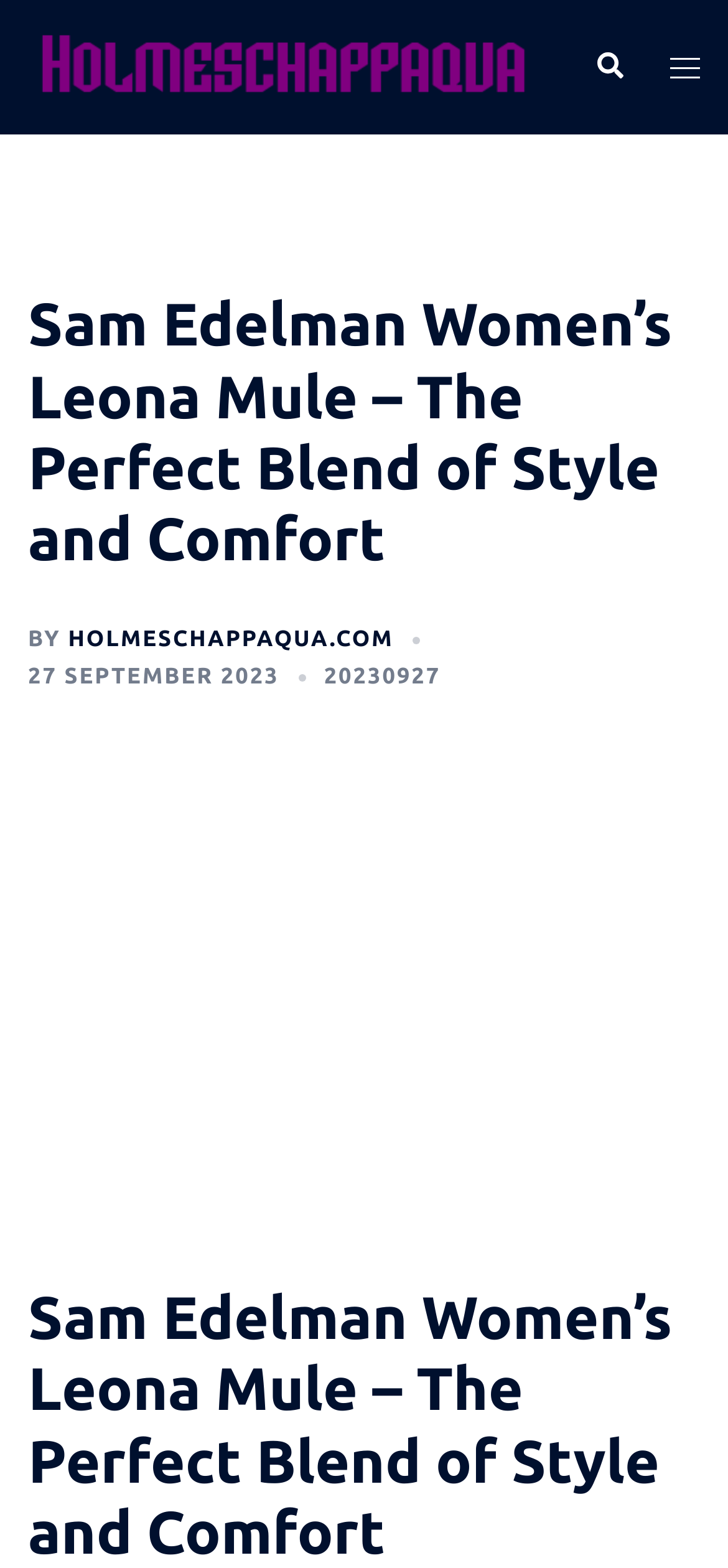Please locate and generate the primary heading on this webpage.

Sam Edelman Women’s Leona Mule – The Perfect Blend of Style and Comfort